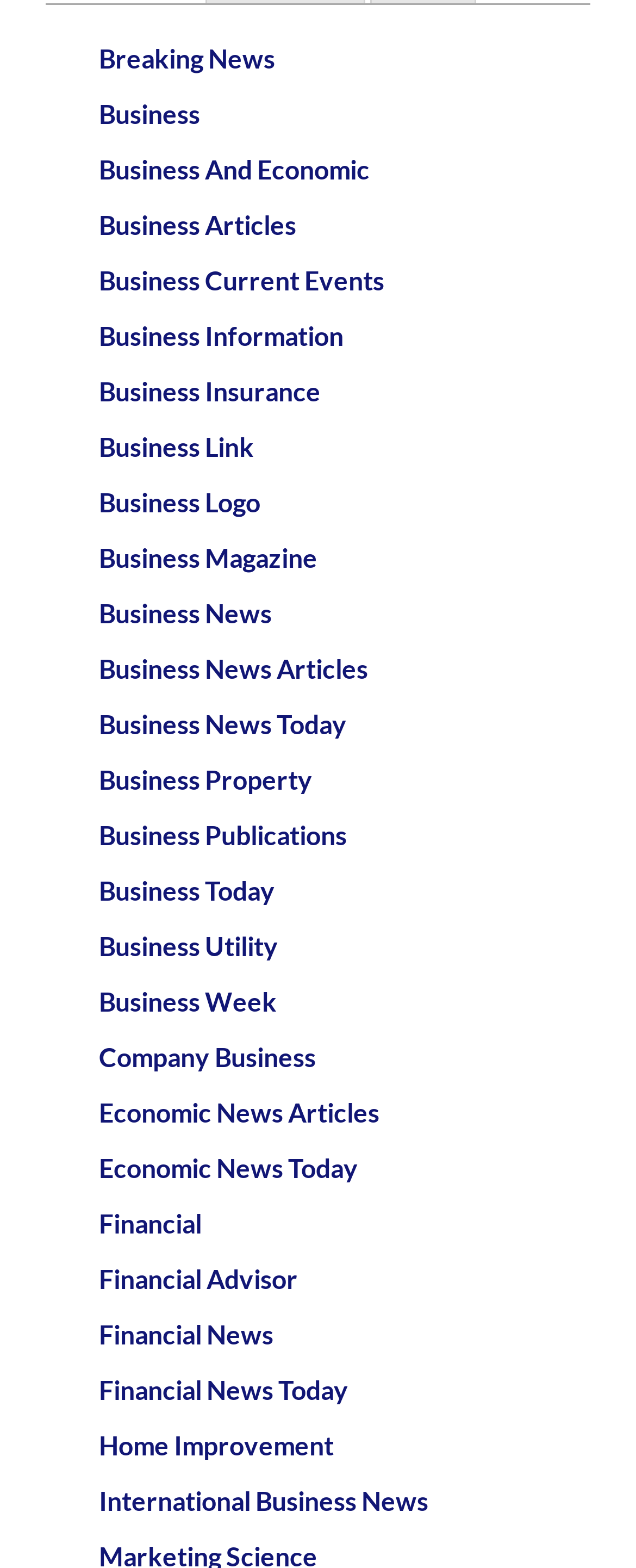Determine the bounding box coordinates of the clickable region to follow the instruction: "Check Financial News".

[0.155, 0.841, 0.43, 0.861]